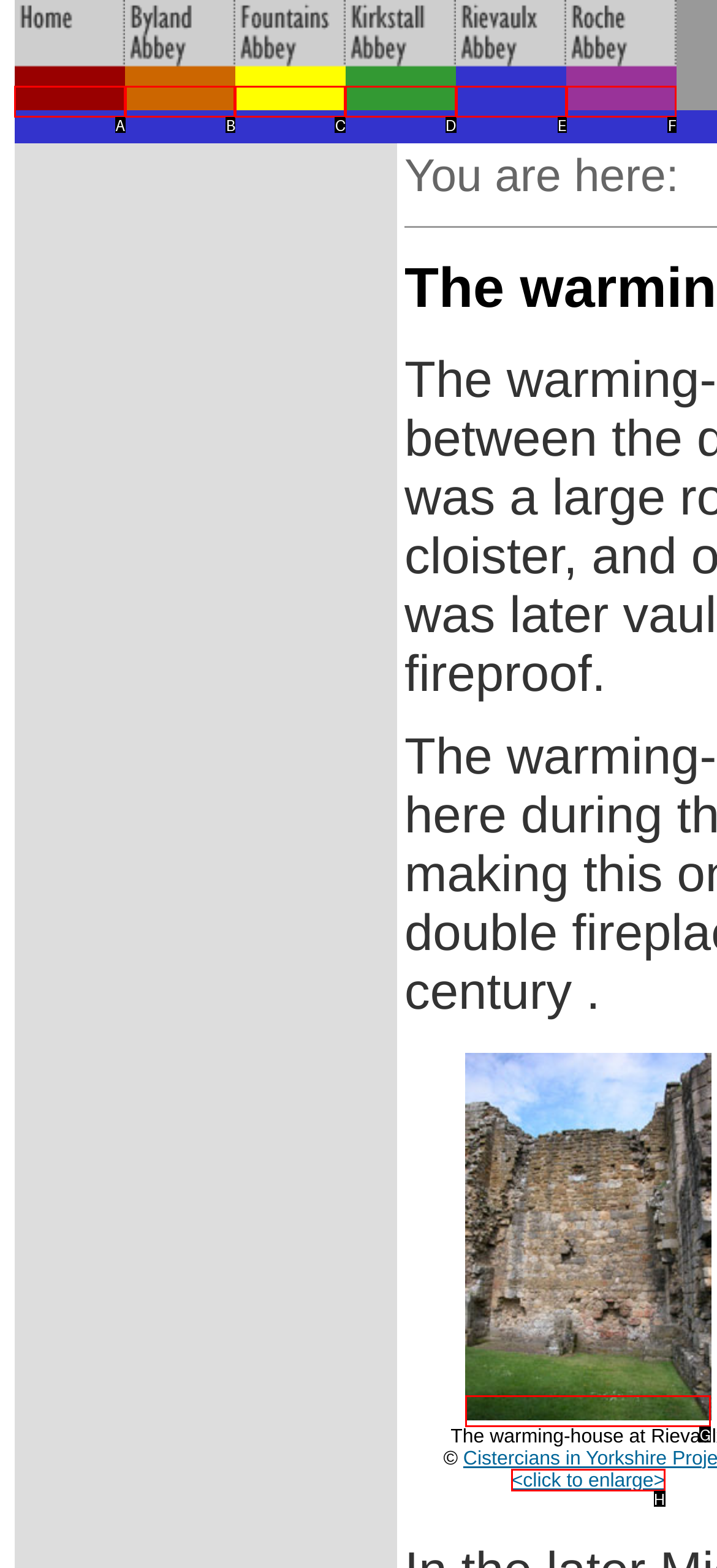Given the description: <click to enlarge>, identify the matching option. Answer with the corresponding letter.

H